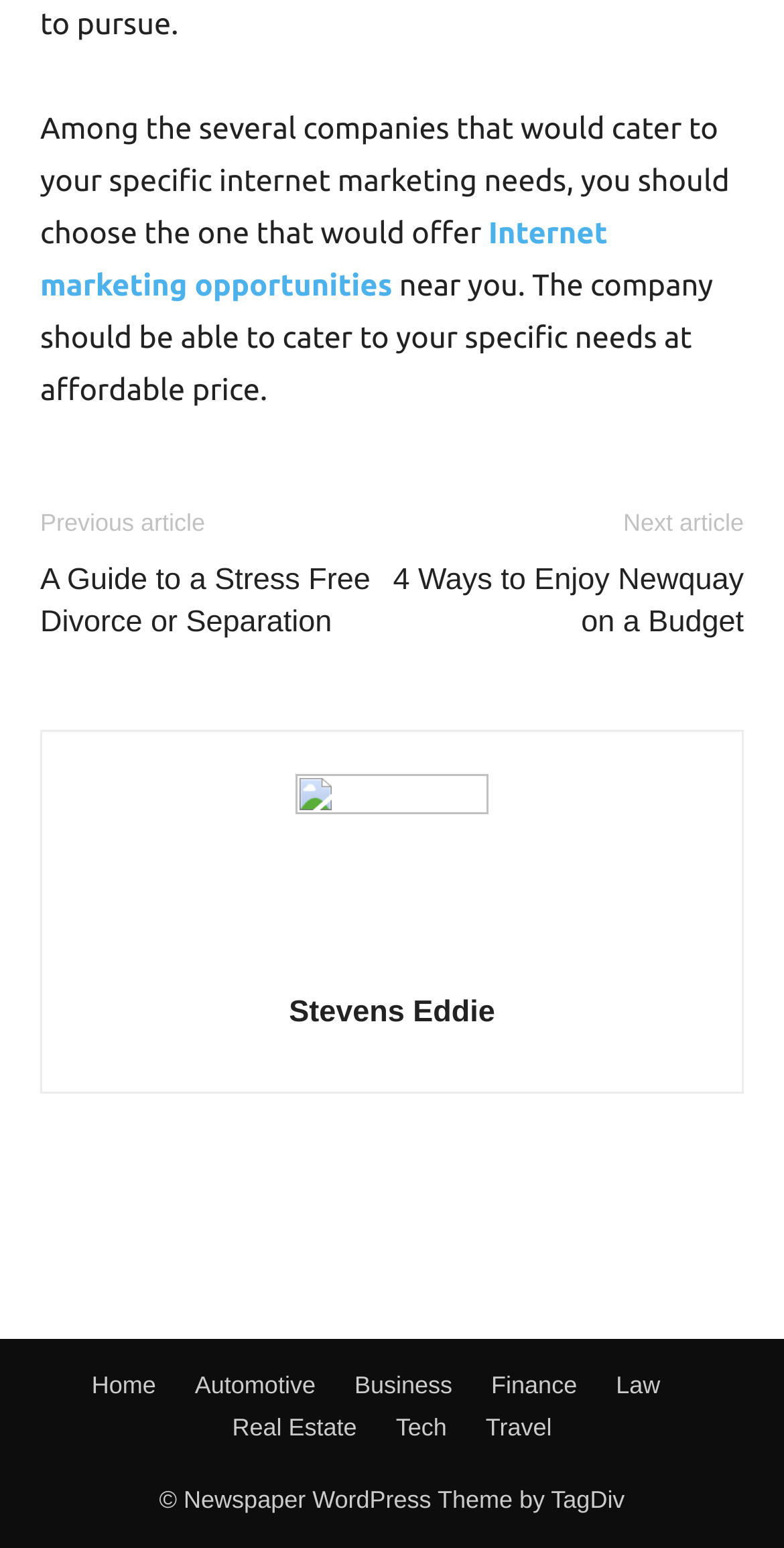How many links are present in the footer?
Relying on the image, give a concise answer in one word or a brief phrase.

7